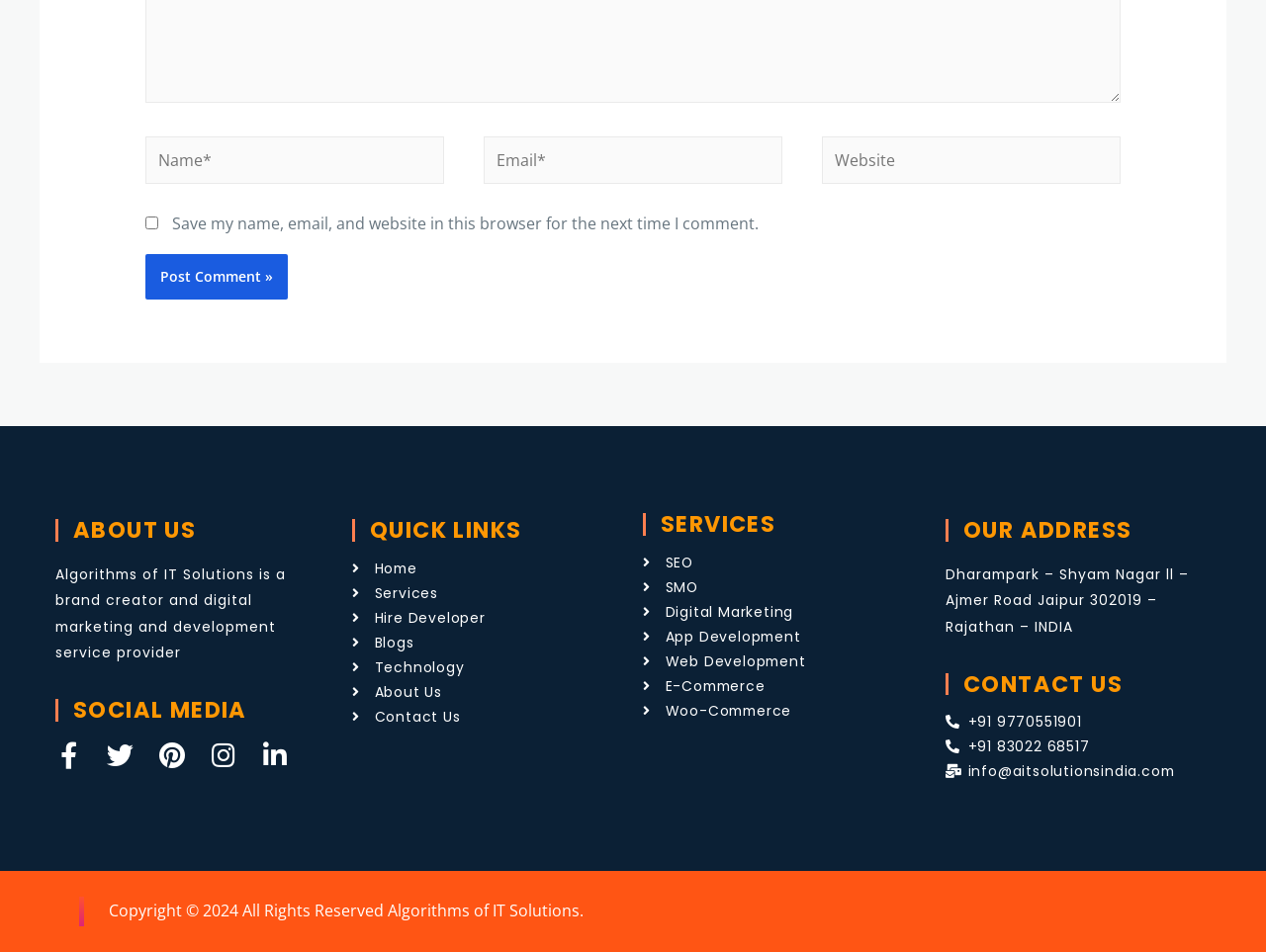Find the bounding box of the UI element described as: "+91 83022 68517". The bounding box coordinates should be given as four float values between 0 and 1, i.e., [left, top, right, bottom].

[0.747, 0.777, 0.956, 0.792]